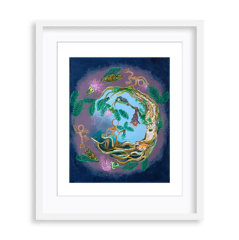Describe all elements and aspects of the image.

This image features a beautifully framed matte print titled "Mother Tree: Circle of Life." The artwork presents a vibrant depiction of a tree enveloped in a circular design, surrounded by lush greenery and floral elements against a deep blue and purple background. This intricate piece embodies themes of nature, interconnectedness, and the nurturing aspects of the earth, symbolizing life and growth. It is part of a collection aiming to raise awareness about the significance of creative expression in mental health and suicide prevention. The print is available for purchase, priced at $15.00 USD.